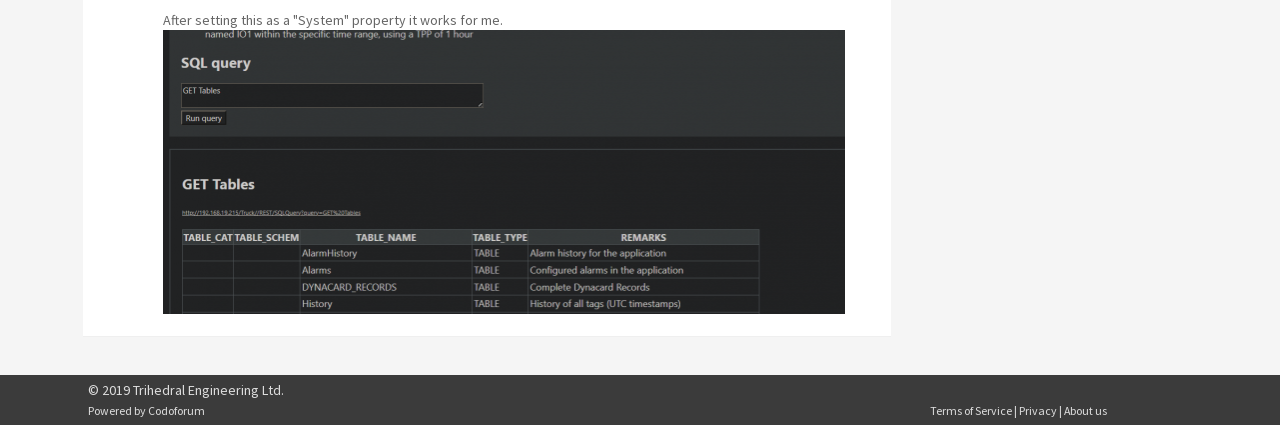What is the copyright year of Trihedral Engineering Ltd.?
Your answer should be a single word or phrase derived from the screenshot.

2019